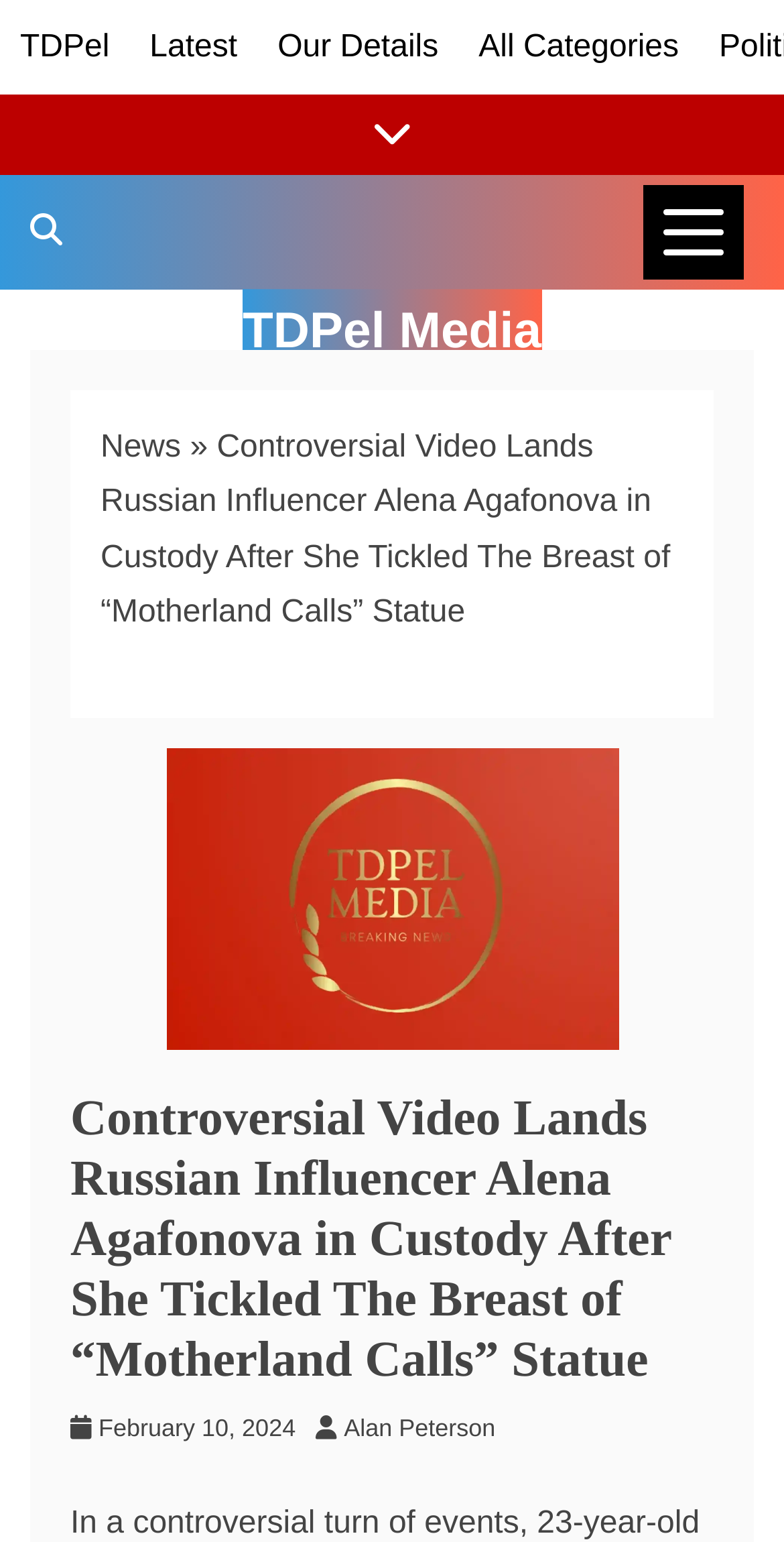How many links are in the top navigation bar?
We need a detailed and meticulous answer to the question.

I counted the links in the top navigation bar, which are 'TDPel', 'Latest', 'Our Details', and 'All Categories', and found that there are 4 links in total.